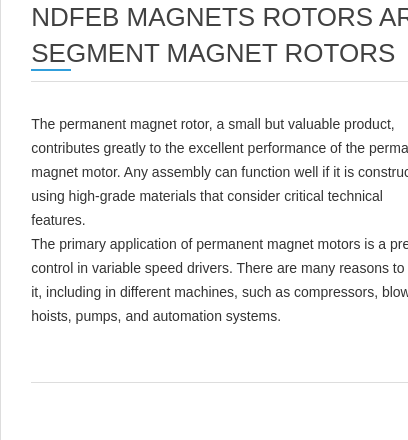Give a thorough caption for the picture.

**Caption:** 

The image depicts NdFeB (Neodymium Iron Boron) magnets designed as rotors with an arc segment shape, essential components in high-performance magnet motors. These small yet vital parts significantly enhance the functionality of permanent magnet motors, ensuring efficient operation through the use of premium materials tailored to meet critical technical specifications. The primary application of these permanent magnet motors is in precise speed control for various machines, such as compressors, blowers, hoists, pumps, and automation systems. This technology embodies innovation and efficiency in various industrial applications.